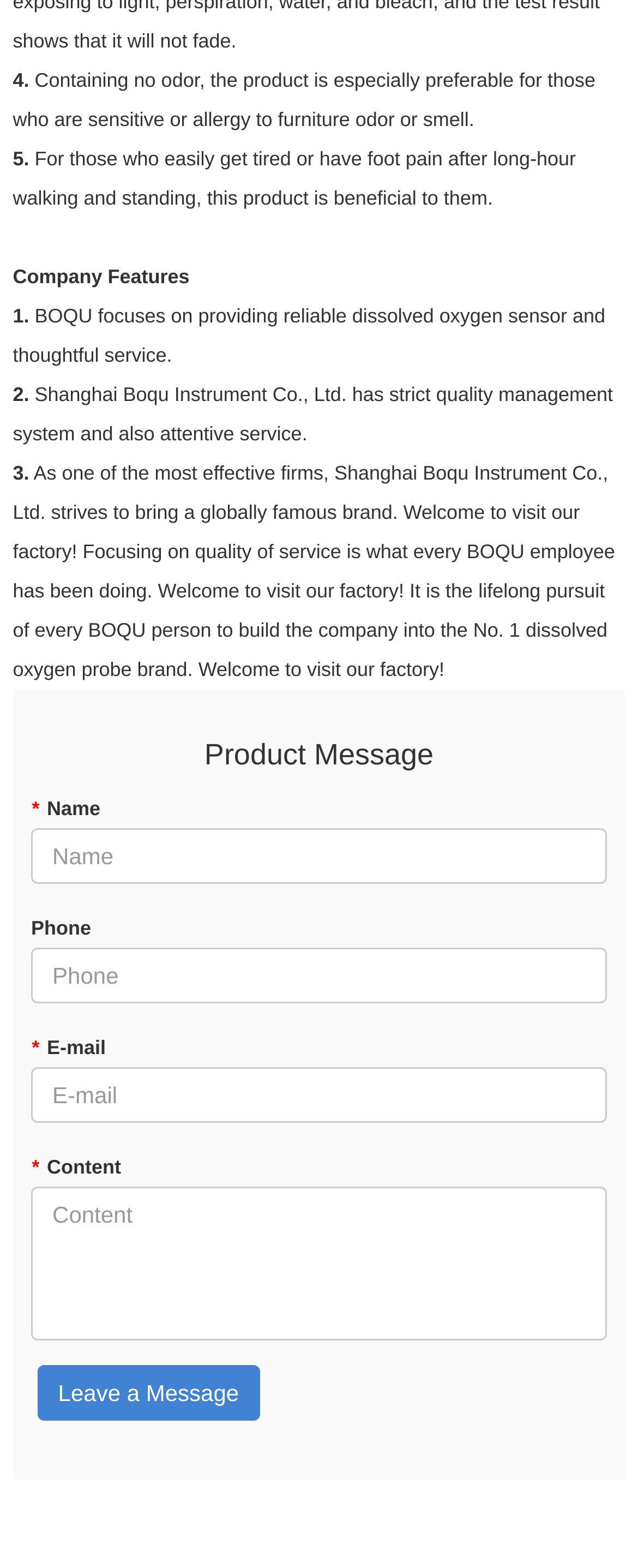What is the company's goal?
From the image, respond with a single word or phrase.

Become No. 1 brand